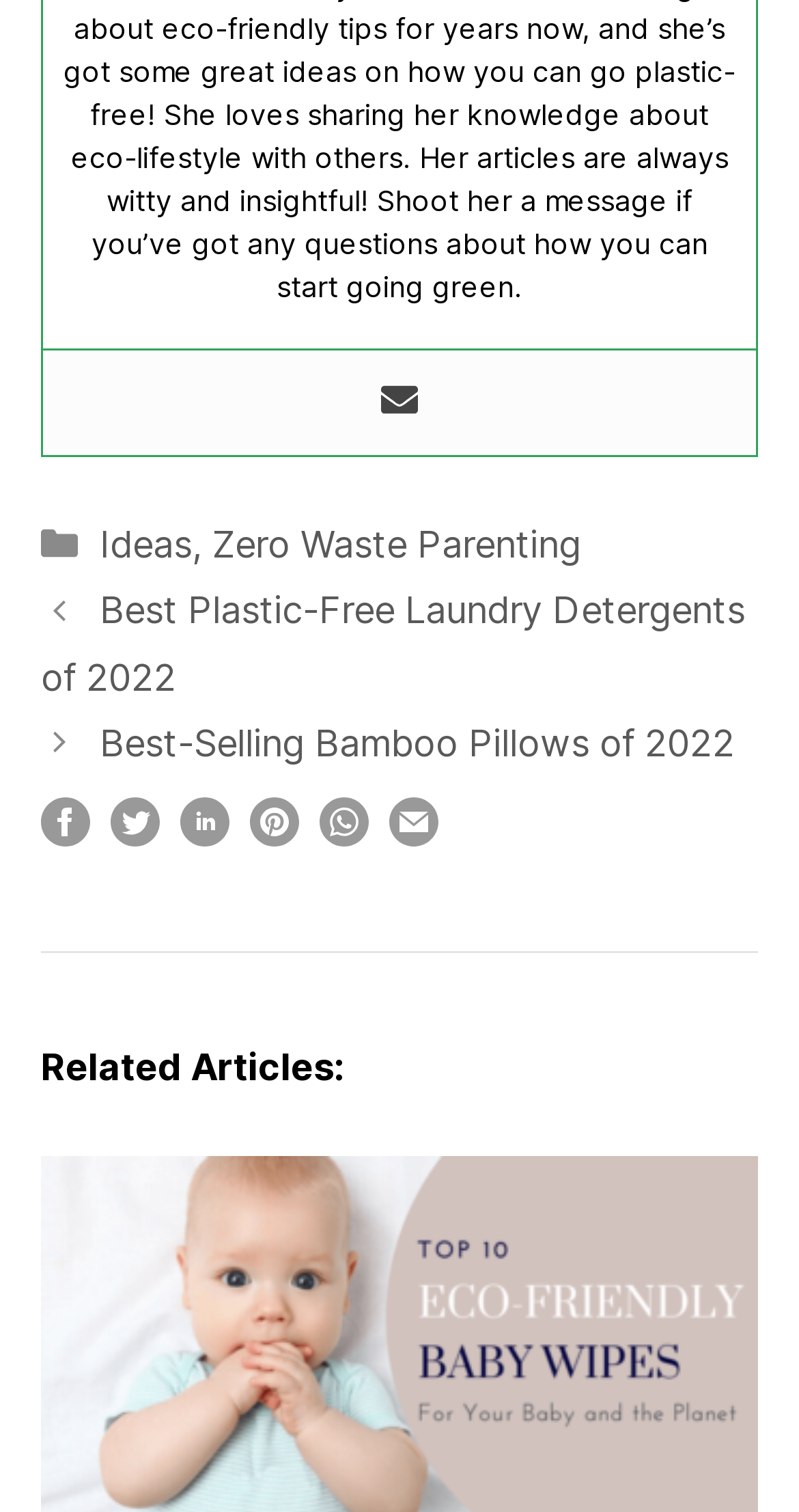Kindly determine the bounding box coordinates for the clickable area to achieve the given instruction: "Share this post on Twitter".

[0.138, 0.537, 0.2, 0.566]